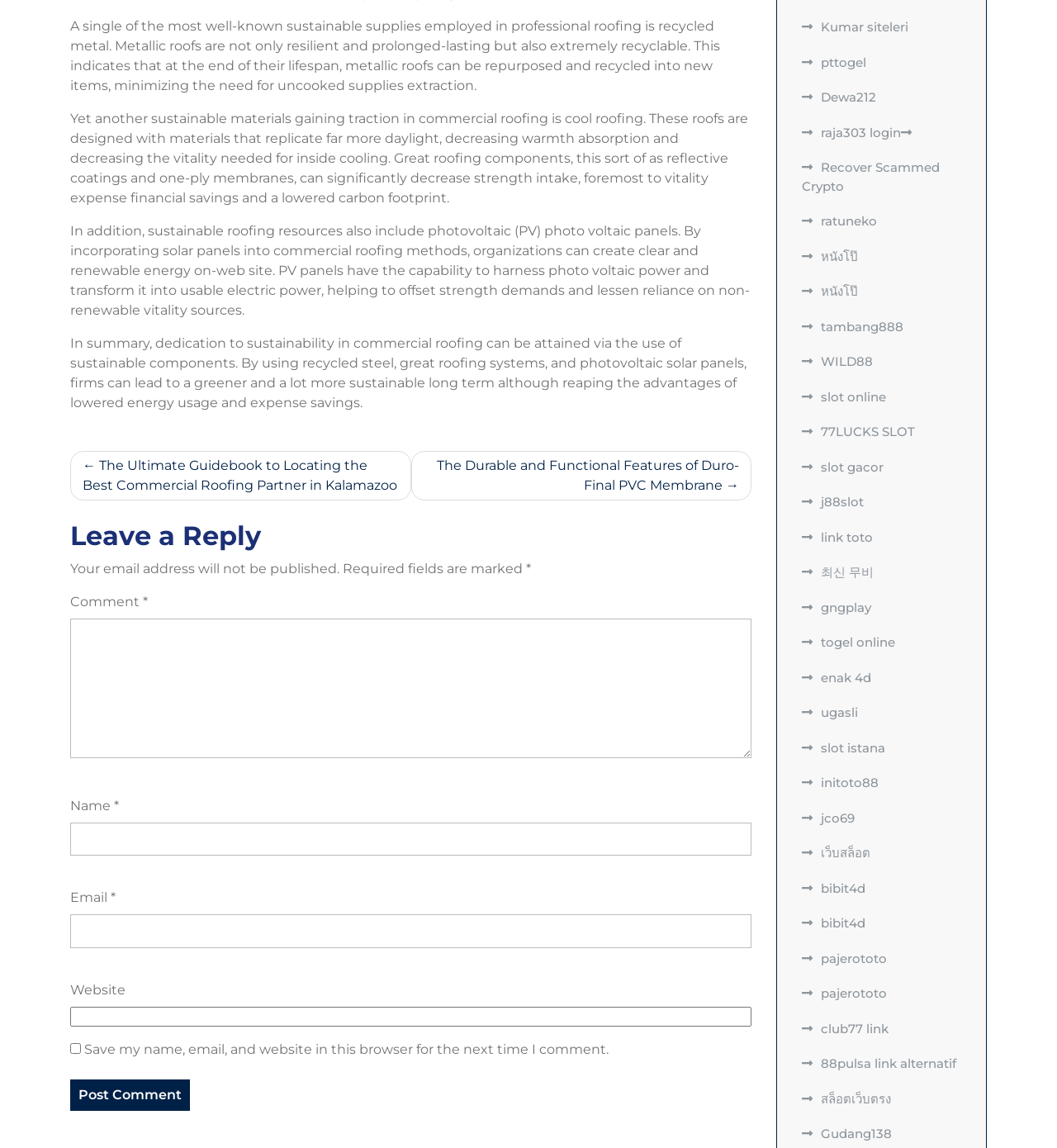Using the given element description, provide the bounding box coordinates (top-left x, top-left y, bottom-right x, bottom-right y) for the corresponding UI element in the screenshot: tambang888

[0.759, 0.278, 0.855, 0.291]